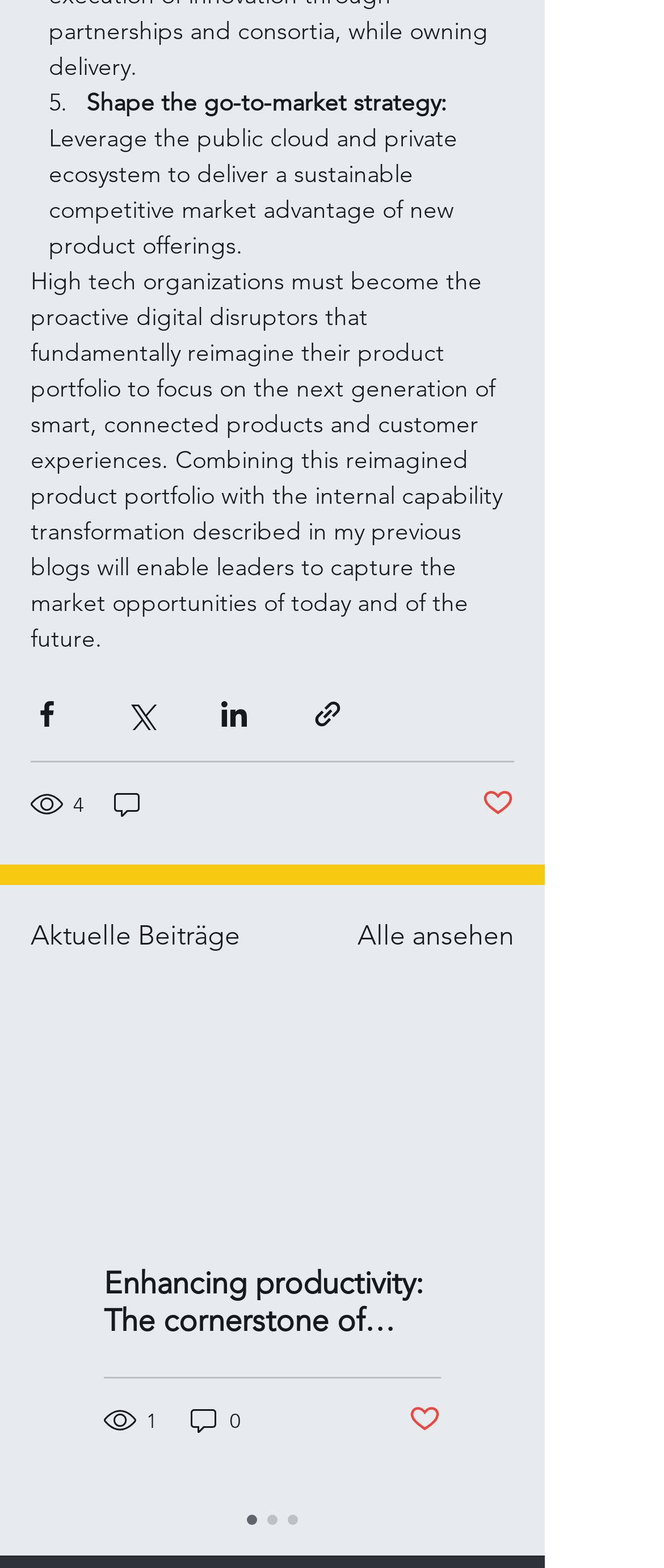Specify the bounding box coordinates of the area to click in order to execute this command: 'Share via LinkedIn'. The coordinates should consist of four float numbers ranging from 0 to 1, and should be formatted as [left, top, right, bottom].

[0.328, 0.445, 0.377, 0.466]